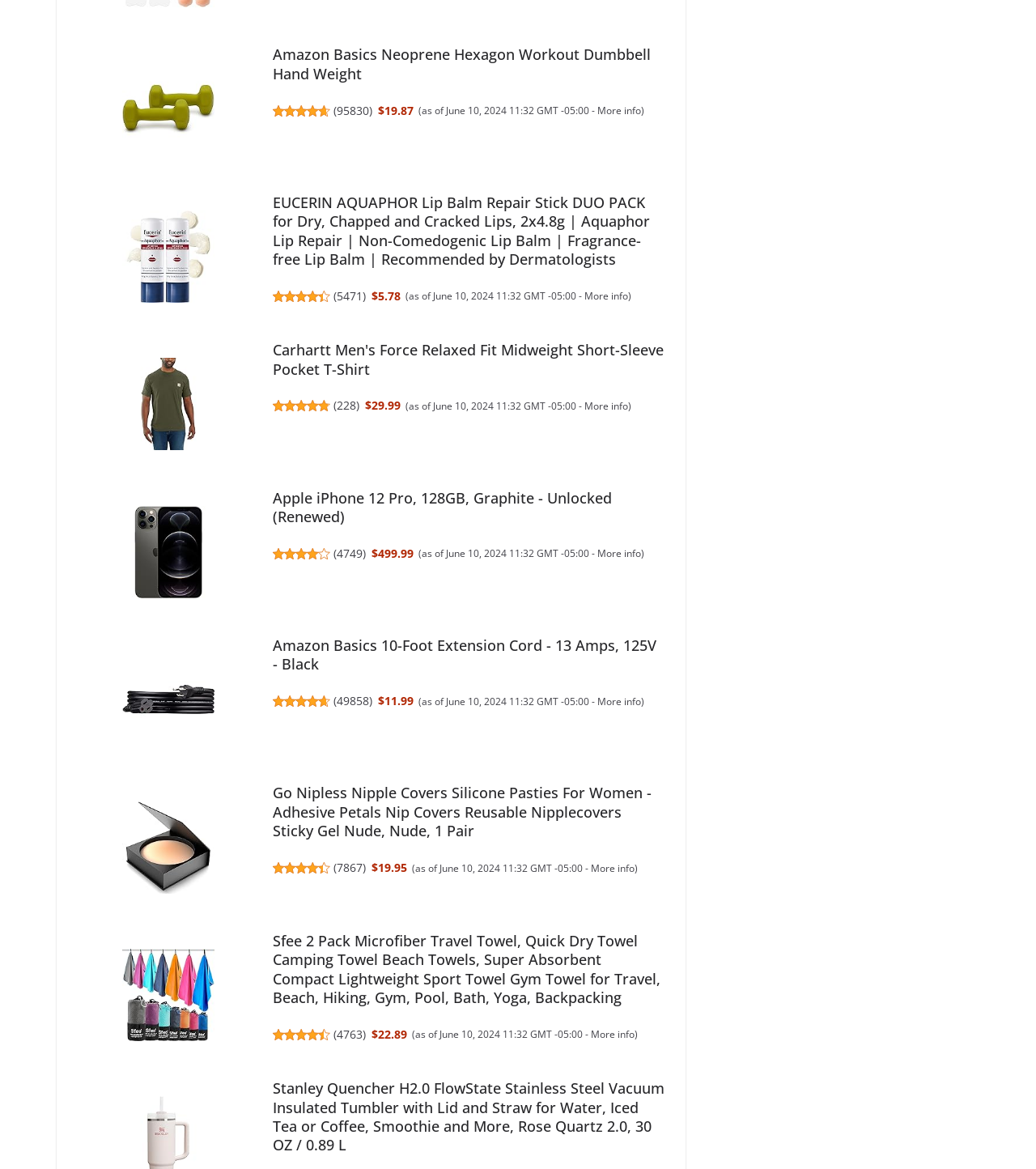Given the description parent_node: Your Text name="textinput", predict the bounding box coordinates of the UI element. Ensure the coordinates are in the format (top-left x, top-left y, bottom-right x, bottom-right y) and all values are between 0 and 1.

None